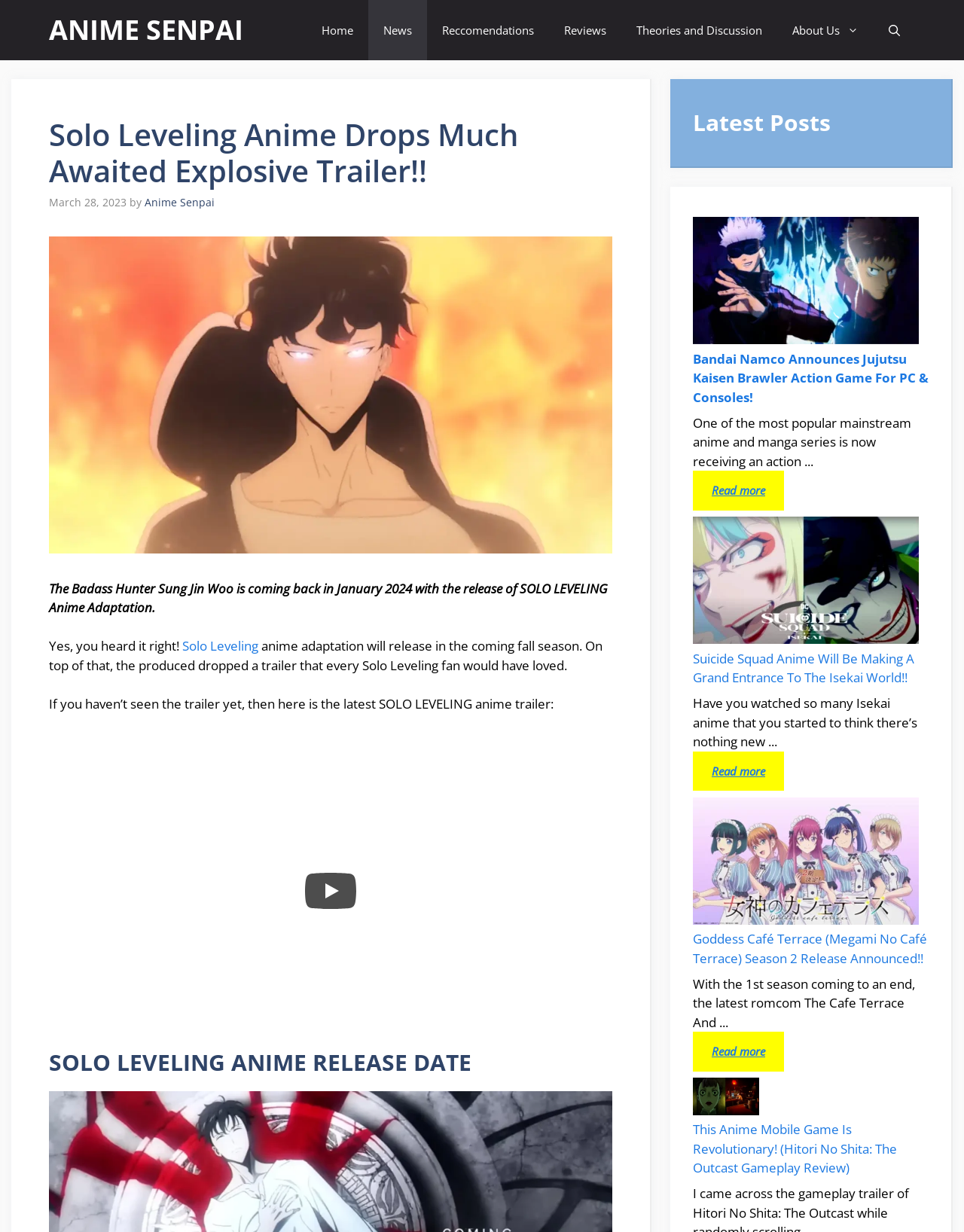Please give the bounding box coordinates of the area that should be clicked to fulfill the following instruction: "view all projects". The coordinates should be in the format of four float numbers from 0 to 1, i.e., [left, top, right, bottom].

None